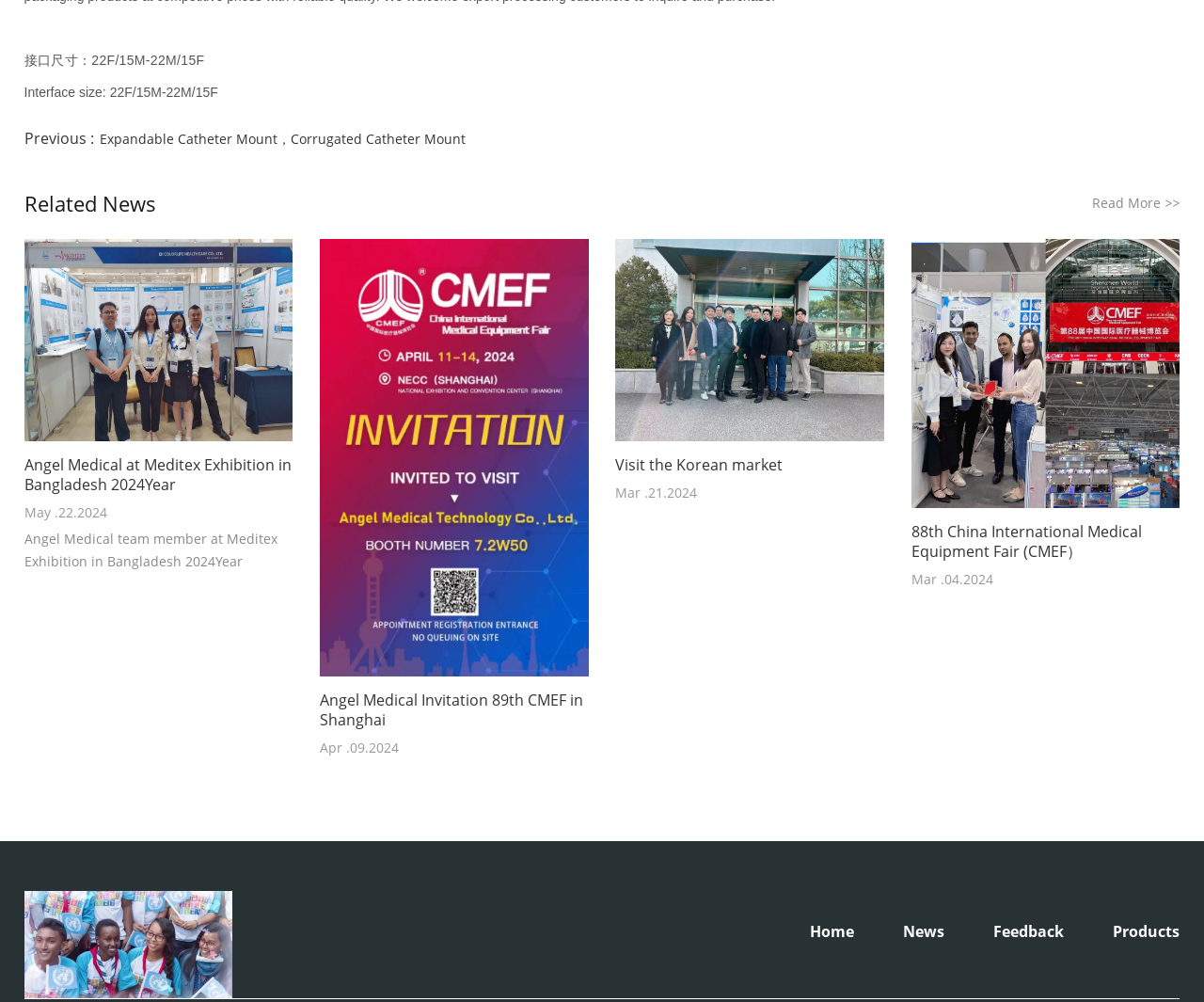What is the title of the last news item?
Provide a well-explained and detailed answer to the question.

The title of the last news item is 'OUR NEWS' which is mentioned in the link at the bottom of the webpage.